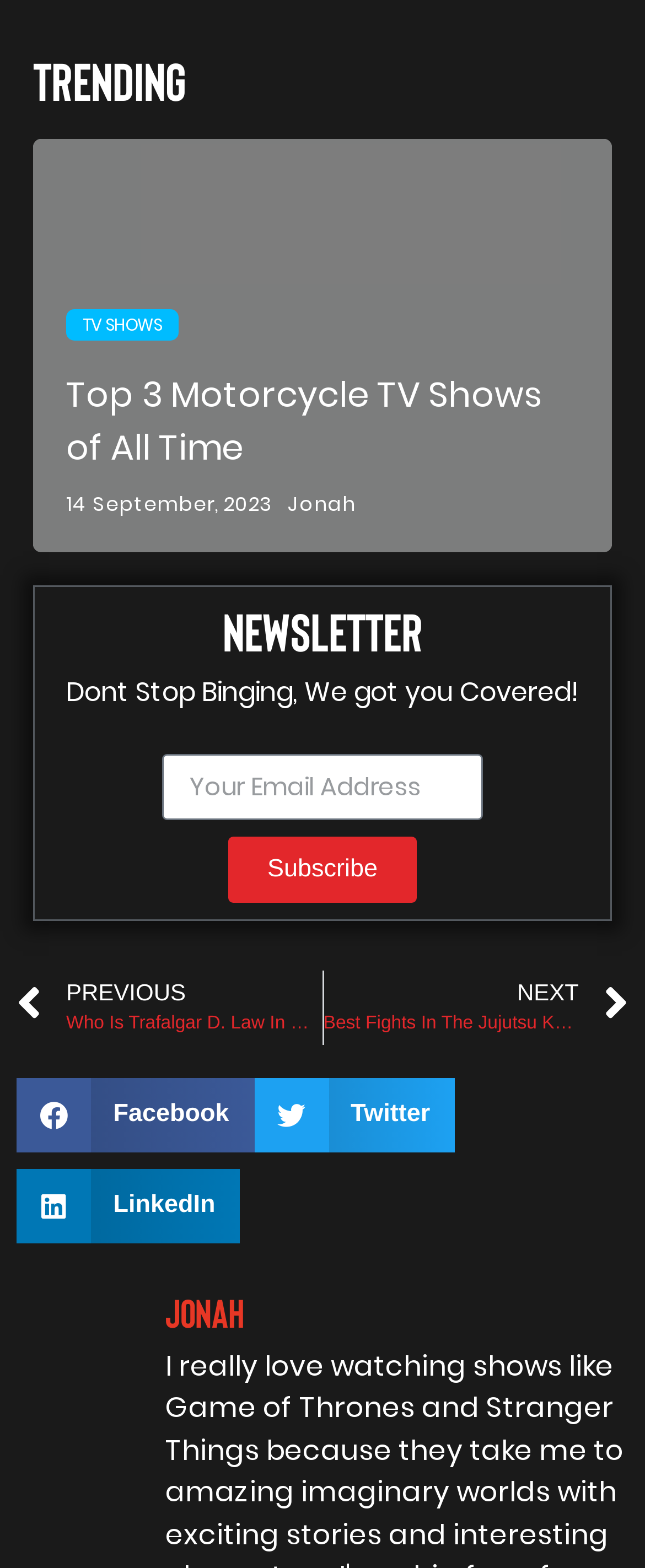What is the title of the latest article?
Look at the image and respond with a single word or a short phrase.

Top 3 Motorcycle TV Shows of All Time